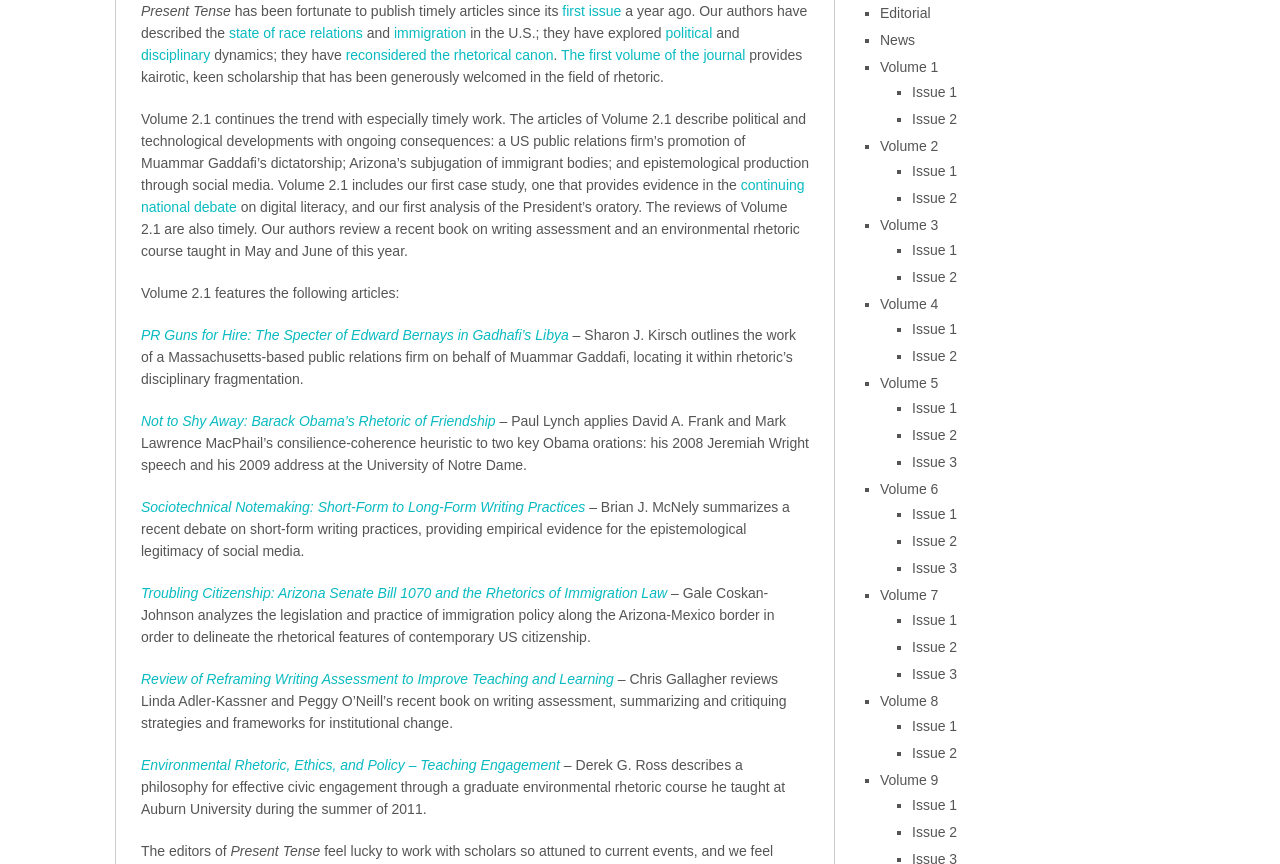Provide the bounding box coordinates of the HTML element described by the text: "Driver". The coordinates should be in the format [left, top, right, bottom] with values between 0 and 1.

None